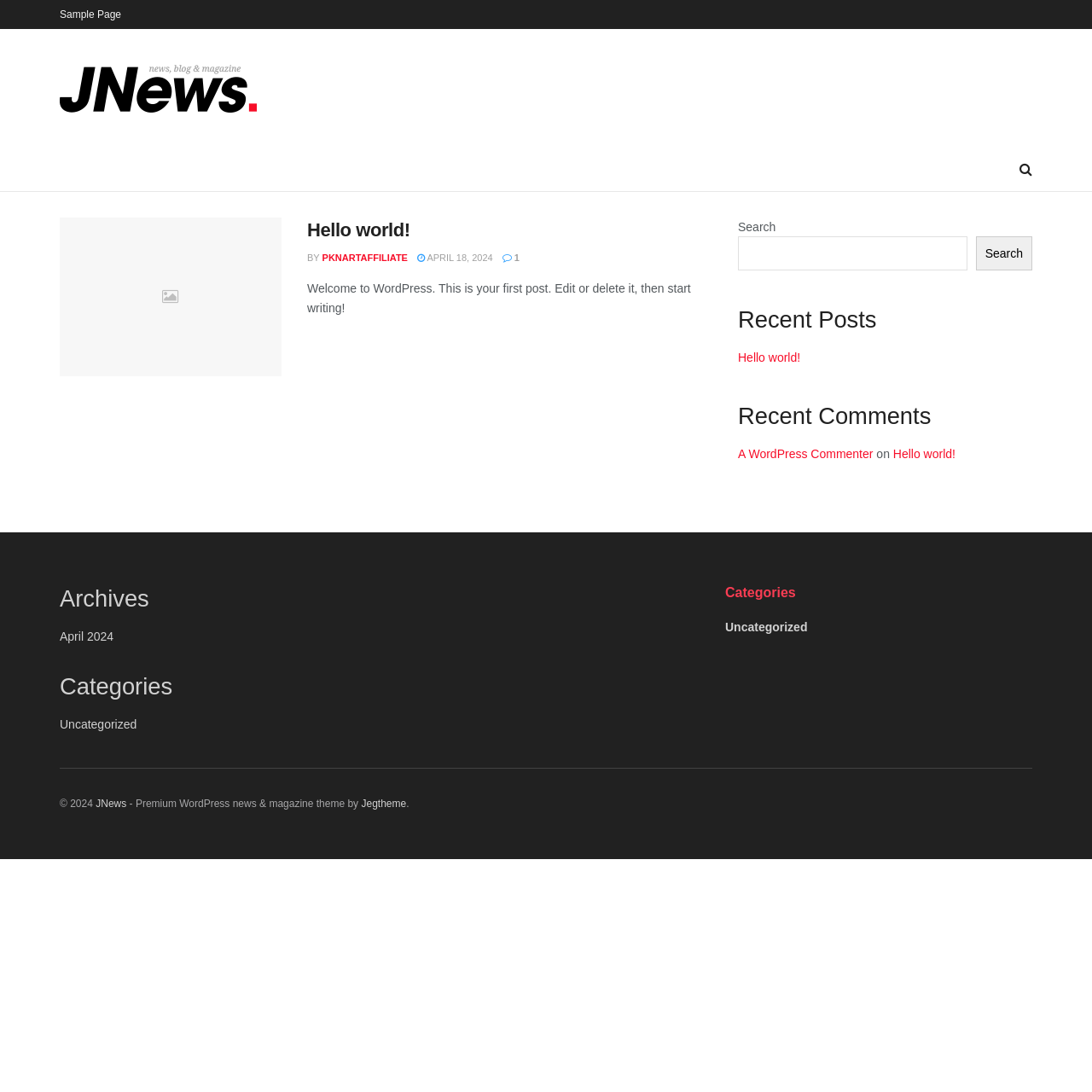Articulate a detailed summary of the webpage's content and design.

The webpage appears to be a blog or news website with a simple layout. At the top, there is a heading that reads "propertynext propertynext" with a link and an image embedded within it. Below this heading, there is a link with a search icon. 

On the left side, there is a section with several links, including "Sample Page", "Archives", and "Categories". The "Archives" section has a sub-link "April 2024", and the "Categories" section has a sub-link "Uncategorized". 

On the right side, there is a main content area with an article titled "Hello world!" written by "PKNARTAFFILIATE" on "APRIL 18, 2024". The article has a brief introduction to WordPress and invites the user to edit or delete it and start writing. Below the article, there is a search bar with a search button. 

Further down, there are sections for "Recent Posts" and "Recent Comments". The "Recent Posts" section has a link to the "Hello world!" article, and the "Recent Comments" section has a comment from "A WordPress Commenter" on the same article. 

At the bottom of the page, there is a footer section with copyright information, a link to "JNews", and a description of the theme used, which is "Jegtheme".